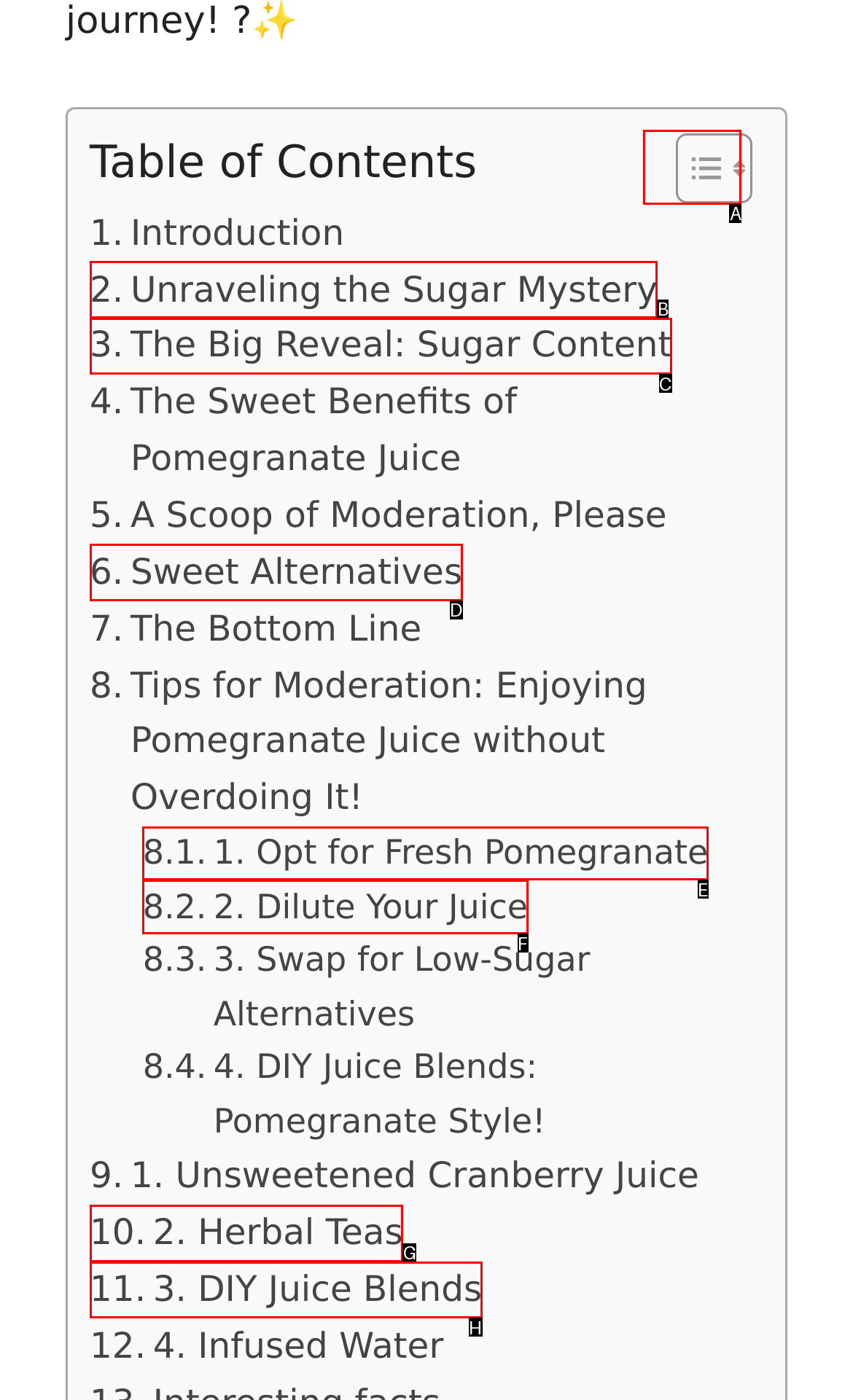For the given instruction: Click on Table of Contents, determine which boxed UI element should be clicked. Answer with the letter of the corresponding option directly.

A